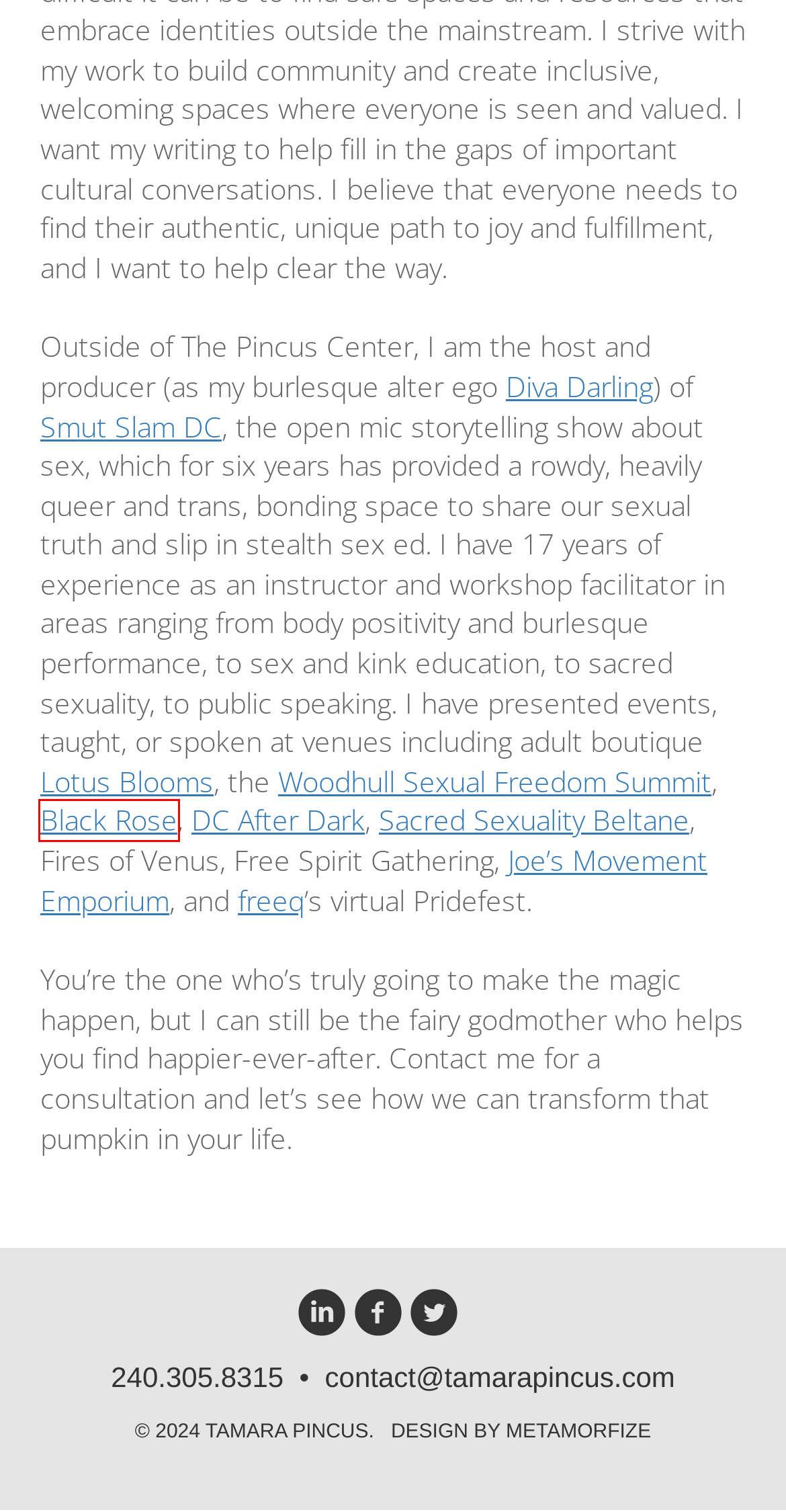Review the screenshot of a webpage containing a red bounding box around an element. Select the description that best matches the new webpage after clicking the highlighted element. The options are:
A. Diva Nations – One world, united in fabulousness
B. DC After Dark – Check your -isms at the door.
C. Joe's Movement Emporium
D. Home - METAMORFIZE
E. Sexual Freedom Summit — Woodhull Freedom Foundation
F. Freedom For Queers | freeQ
G. BR Newcomer Series – Black Rose
H. Smut Slam DC | Where Sexy and Storytelling Collide in the Capital

G